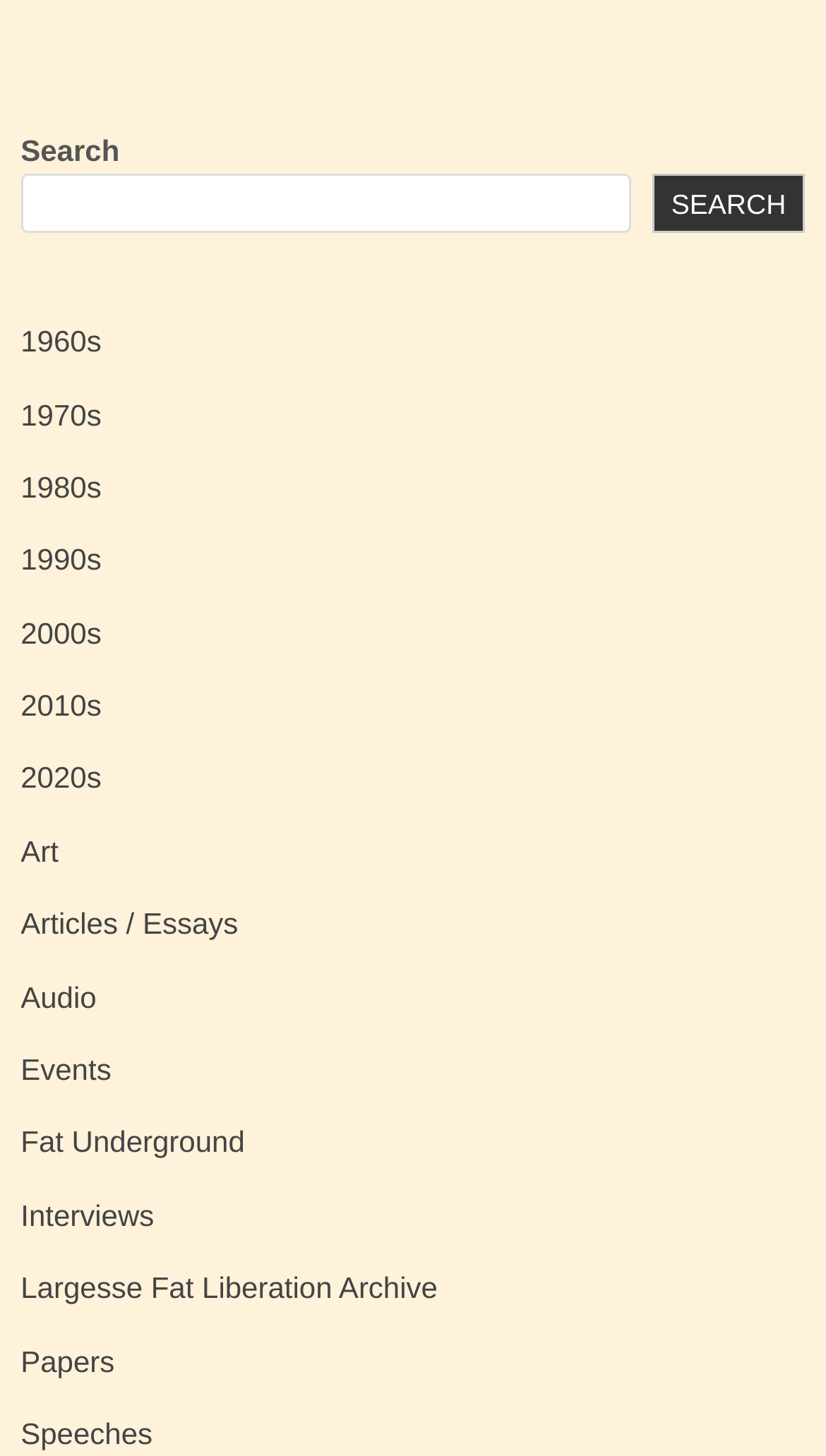Please pinpoint the bounding box coordinates for the region I should click to adhere to this instruction: "View articles and essays".

[0.025, 0.623, 0.288, 0.646]